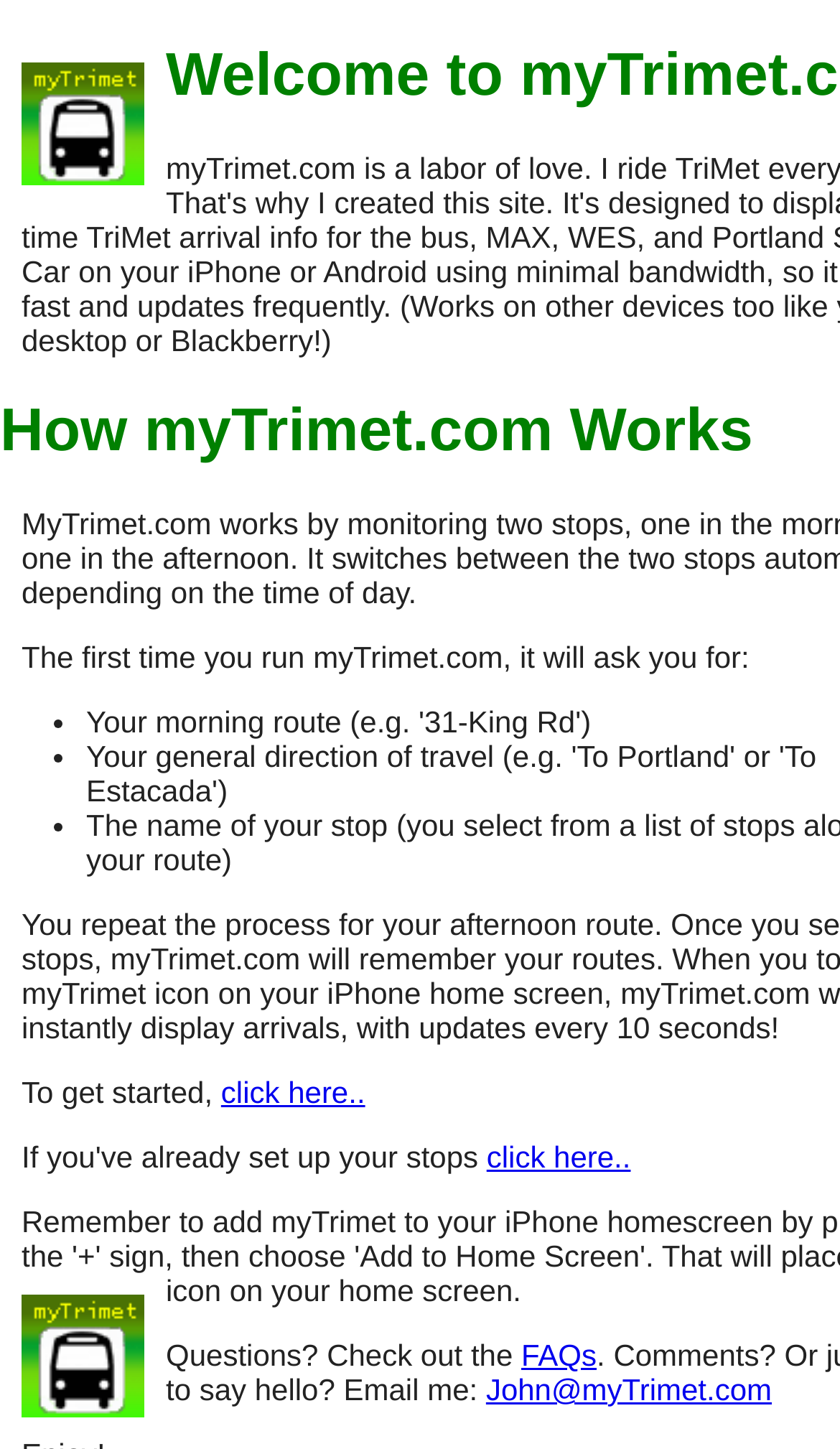Given the element description "click here..", identify the bounding box of the corresponding UI element.

[0.579, 0.786, 0.751, 0.81]